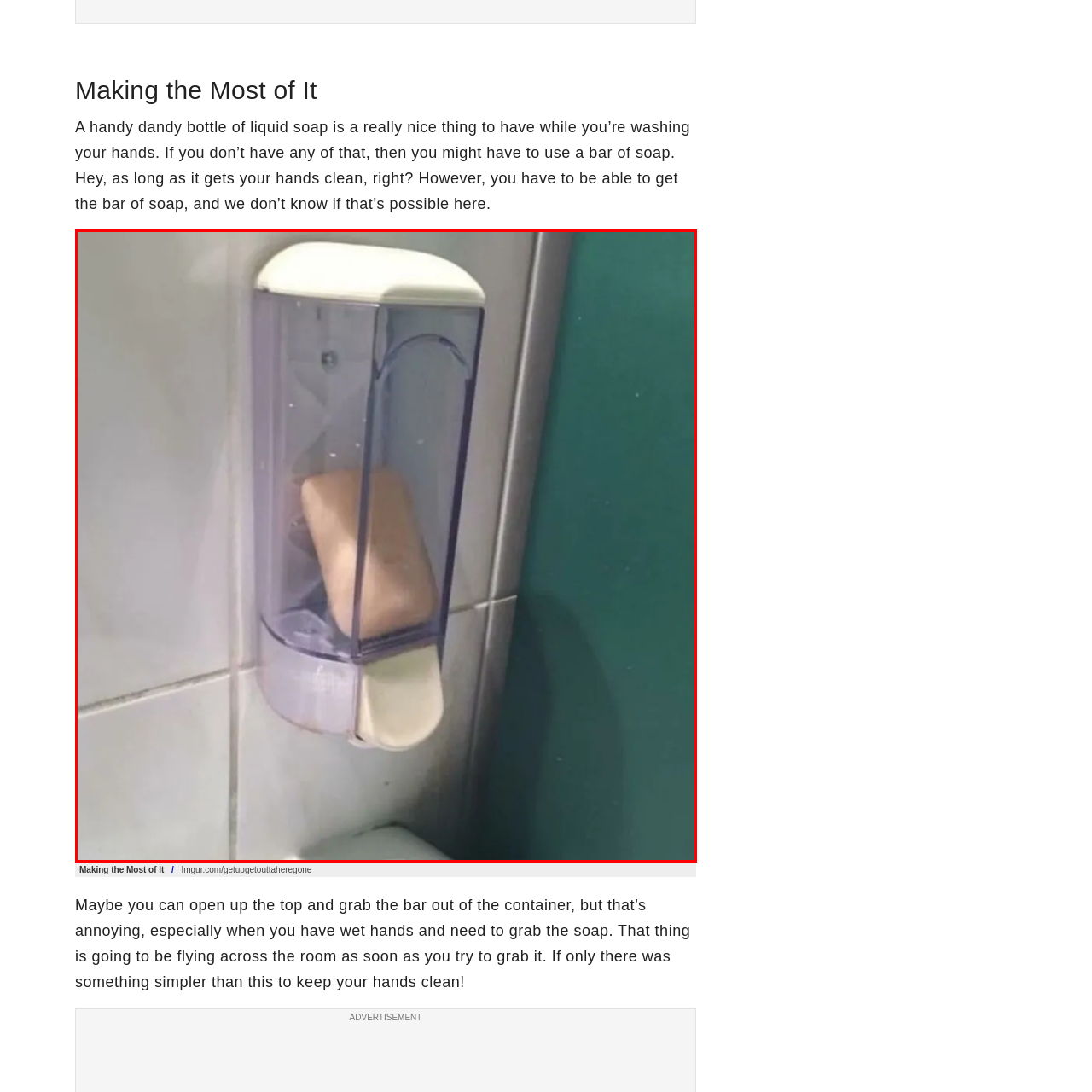Where is the dispenser likely to be installed?
Observe the image inside the red-bordered box and offer a detailed answer based on the visual details you find.

The dispenser is likely to be installed in bathrooms or kitchens, which are everyday environments where cleanliness is essential, and the dispenser's design suggests a focus on hygienic solutions for these areas.